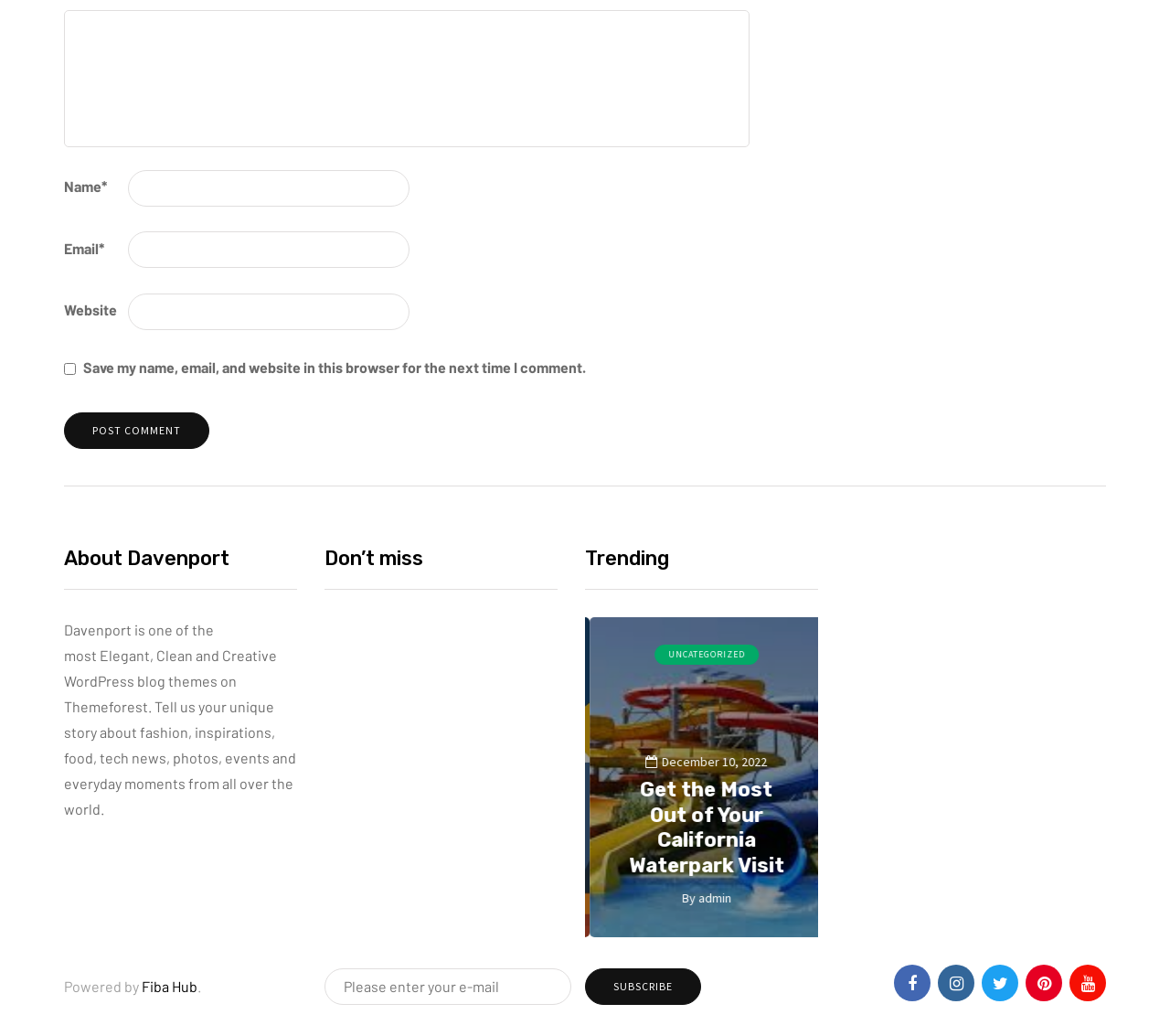Can you pinpoint the bounding box coordinates for the clickable element required for this instruction: "Click the 'Post comment' button"? The coordinates should be four float numbers between 0 and 1, i.e., [left, top, right, bottom].

[0.055, 0.398, 0.179, 0.433]